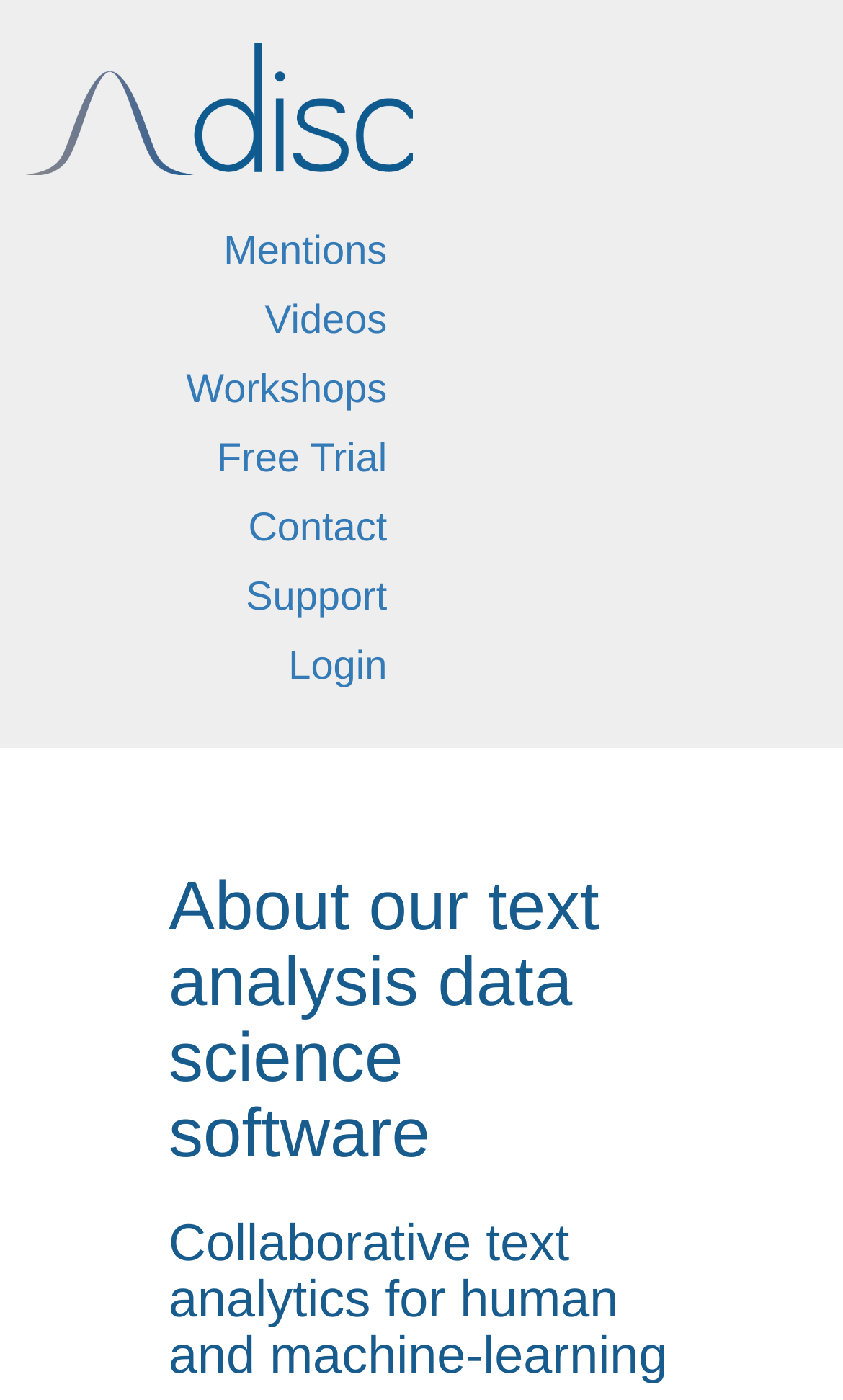Use a single word or phrase to answer the question:
What type of data can be analyzed with DiscoverText?

text, survey, Twitter data